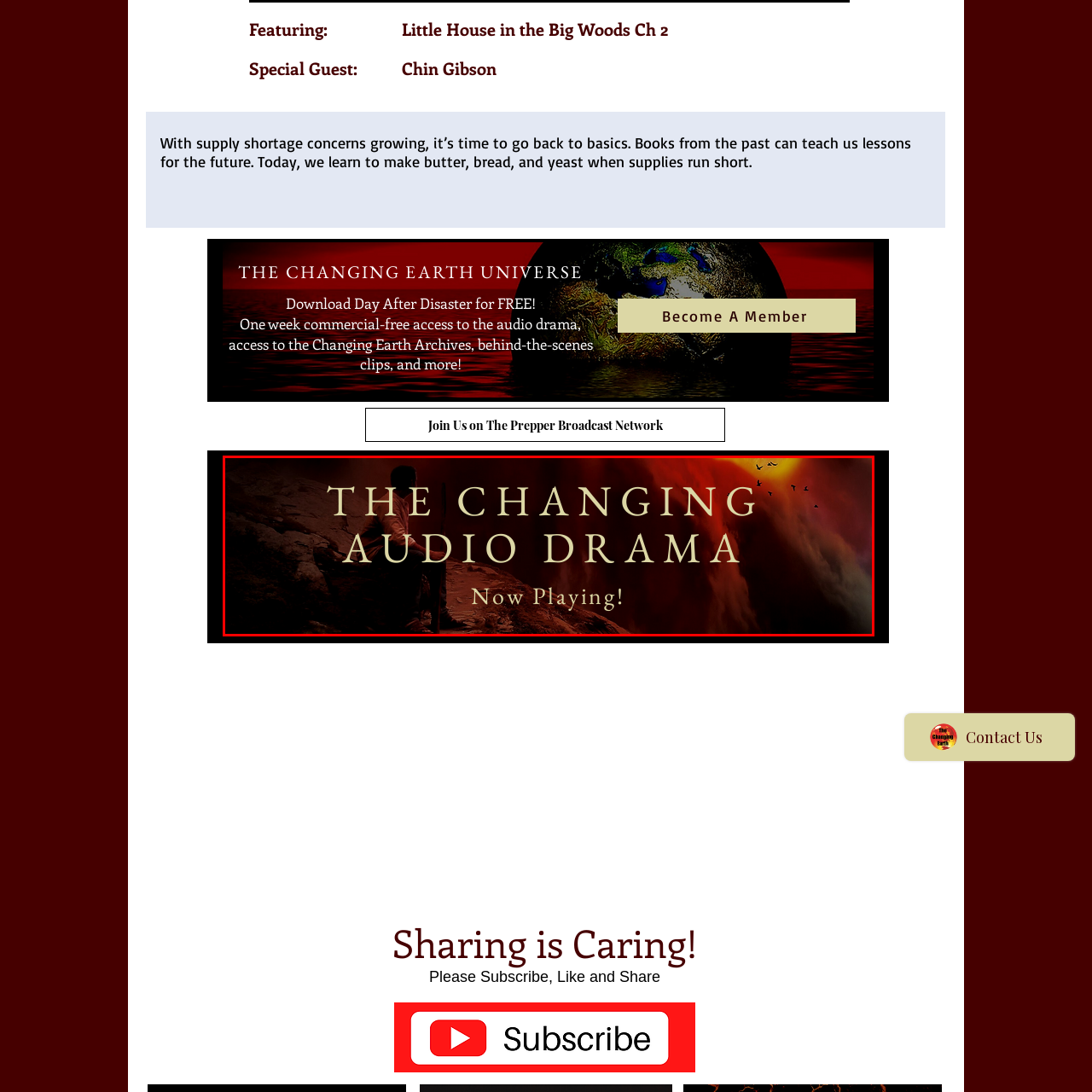Provide a thorough caption for the image that is surrounded by the red boundary.

The image features an eye-catching promotional banner for "The Changing Audio Drama," highlighting the ongoing experience of the audio series with the bold text "Now Playing!" set against a dramatic, visually striking background. The artistry evokes a sense of adventure and intrigue, inviting viewers into a captivating auditory journey. The juxtaposition of rich colors and silhouettes enhances the thematic depth, sparking curiosity about the narrative. This banner serves as a call to action for audiences to engage with the audio drama, suggesting a world of stories waiting to be explored.